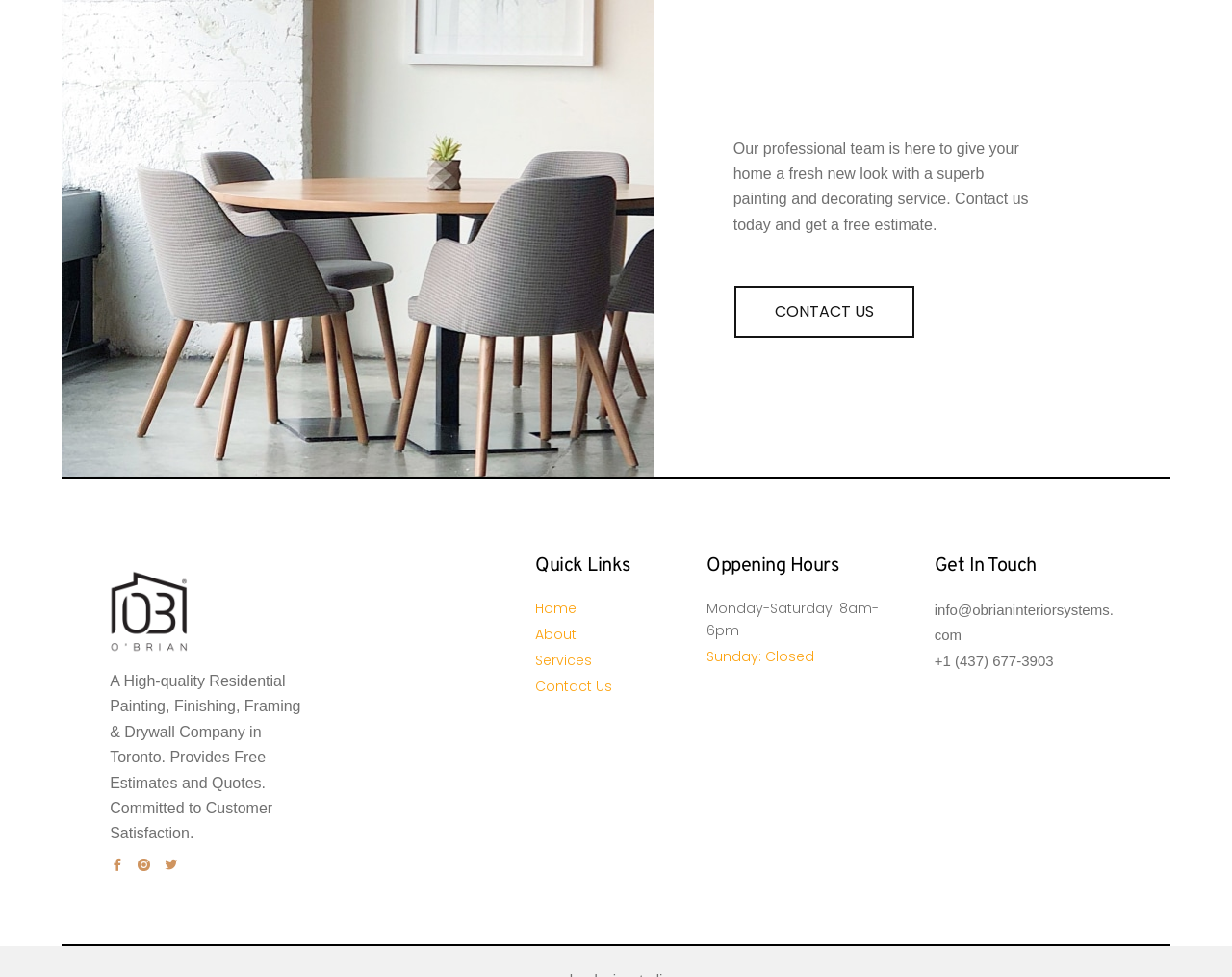What is the company's main service?
Please provide a comprehensive answer based on the details in the screenshot.

Based on the StaticText element with the text 'Our professional team is here to give your home a fresh new look with a superb painting and decorating service.', it is clear that the company's main service is painting and decorating.